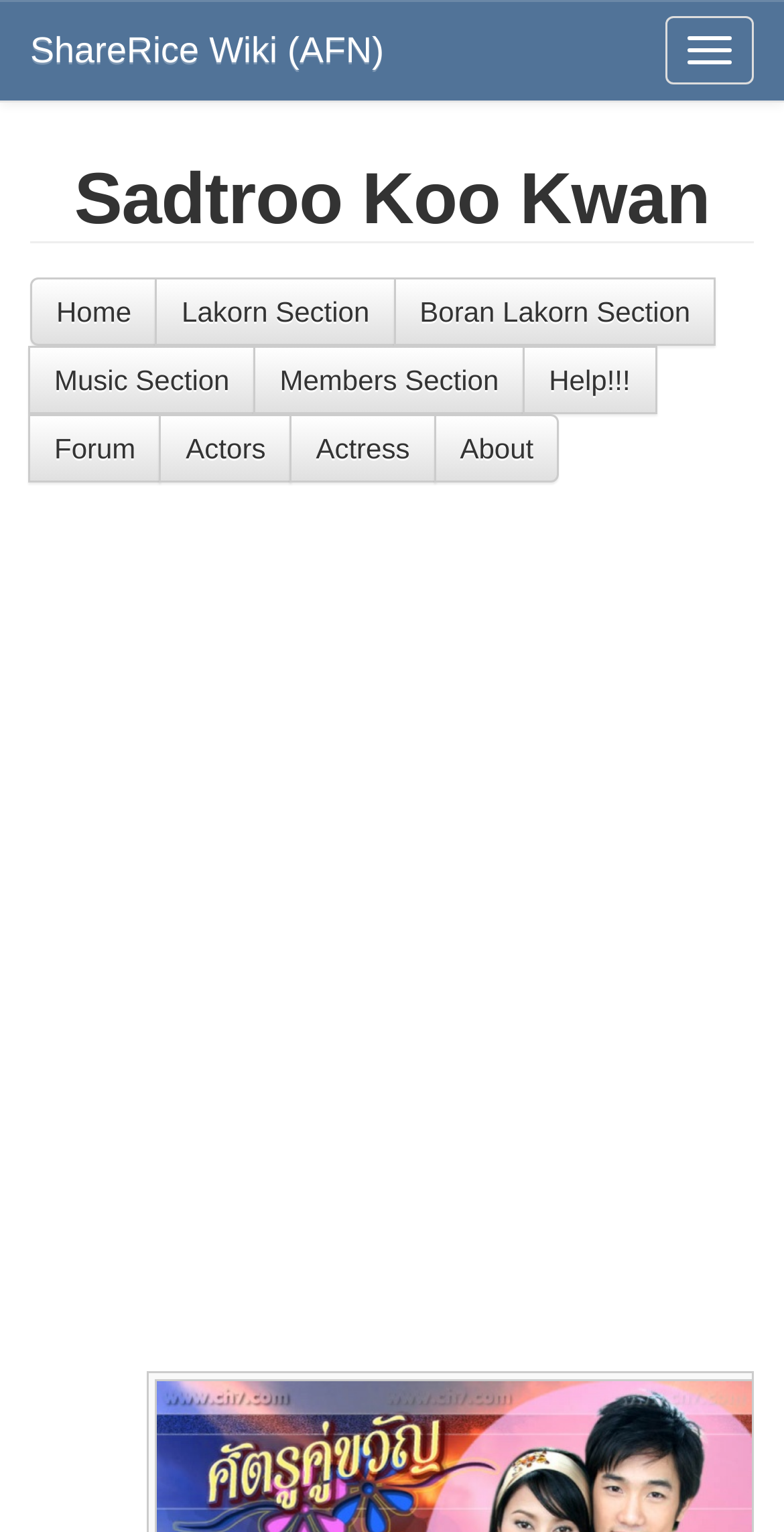Find the bounding box coordinates of the clickable element required to execute the following instruction: "View the About page". Provide the coordinates as four float numbers between 0 and 1, i.e., [left, top, right, bottom].

[0.553, 0.27, 0.714, 0.314]